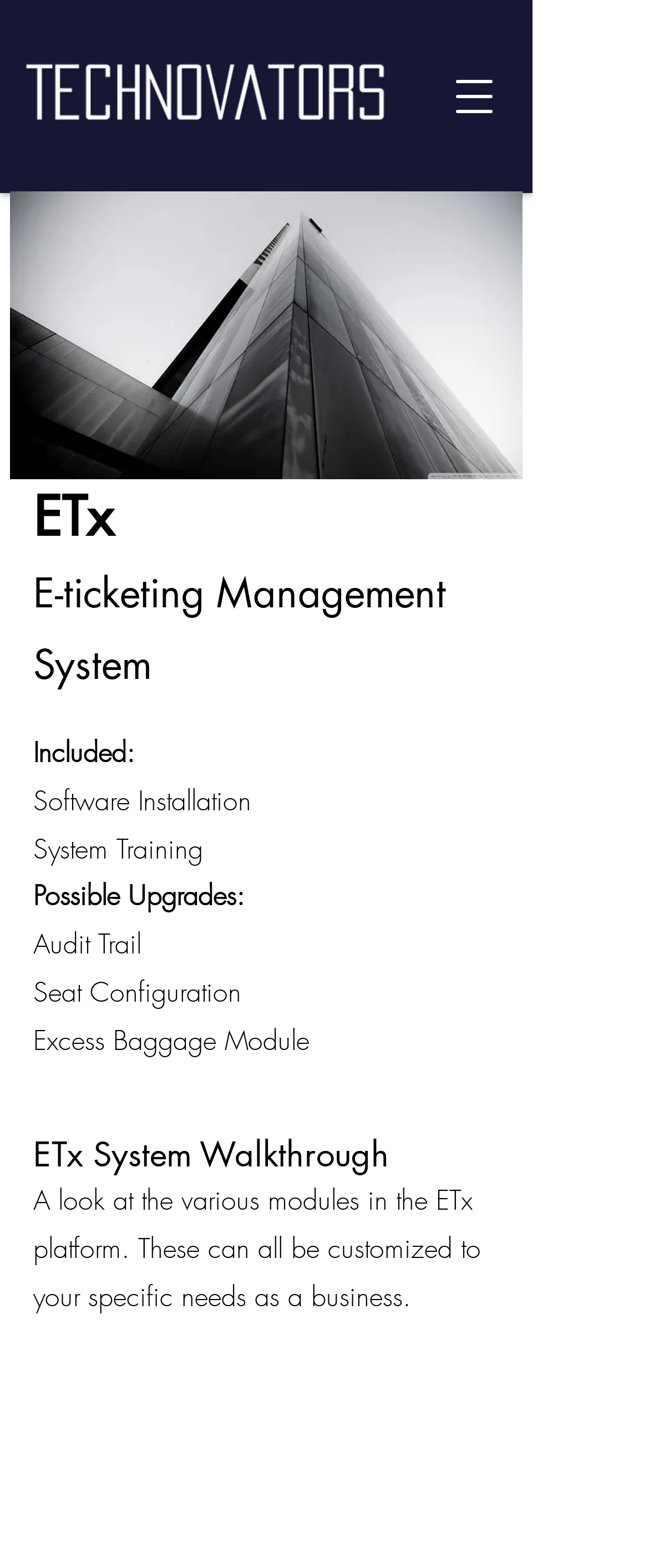Locate the bounding box of the UI element described by: "aria-label="Open navigation menu"" in the given webpage screenshot.

[0.667, 0.035, 0.795, 0.088]